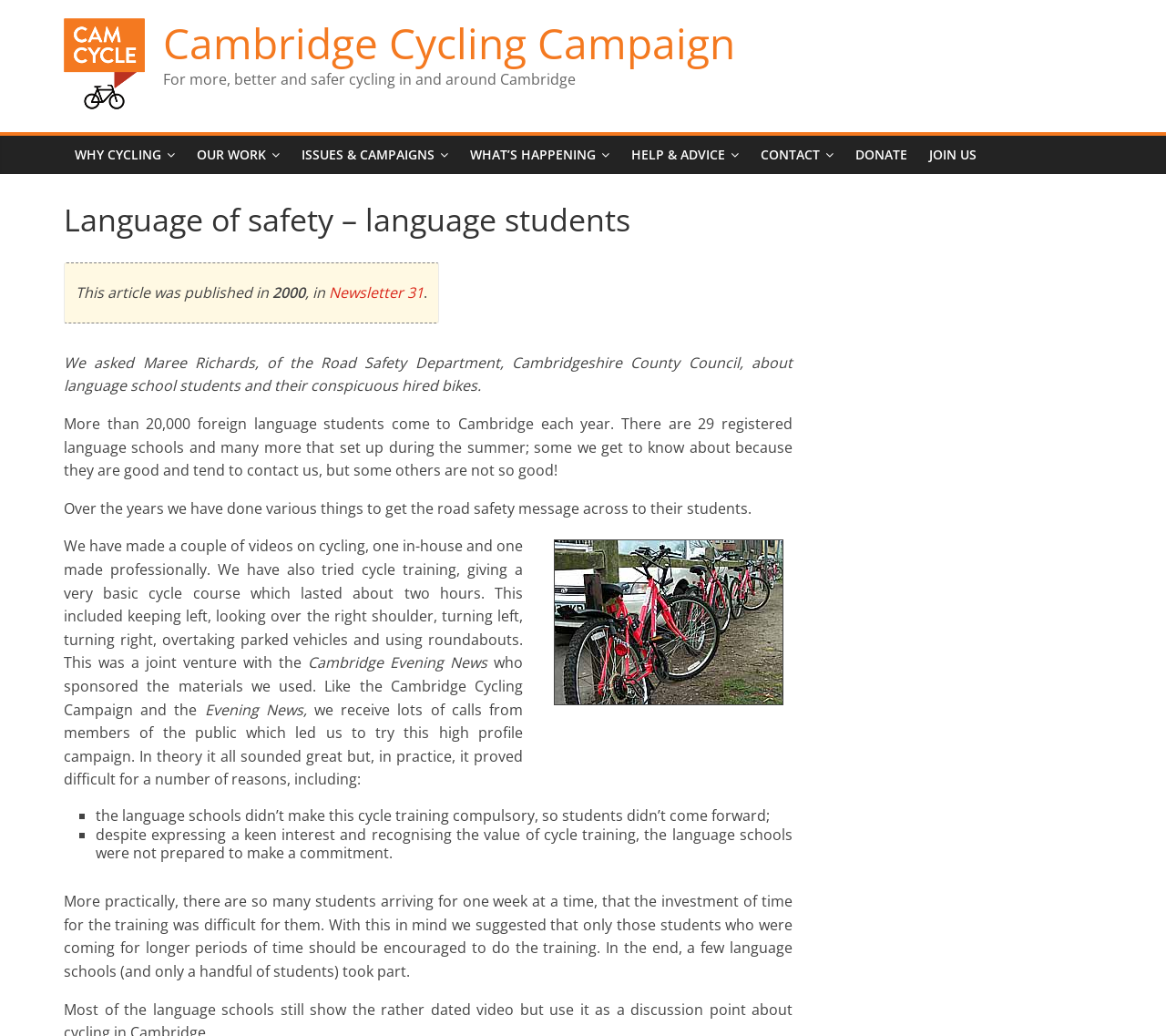How many language schools are registered in Cambridge?
Answer with a single word or short phrase according to what you see in the image.

29